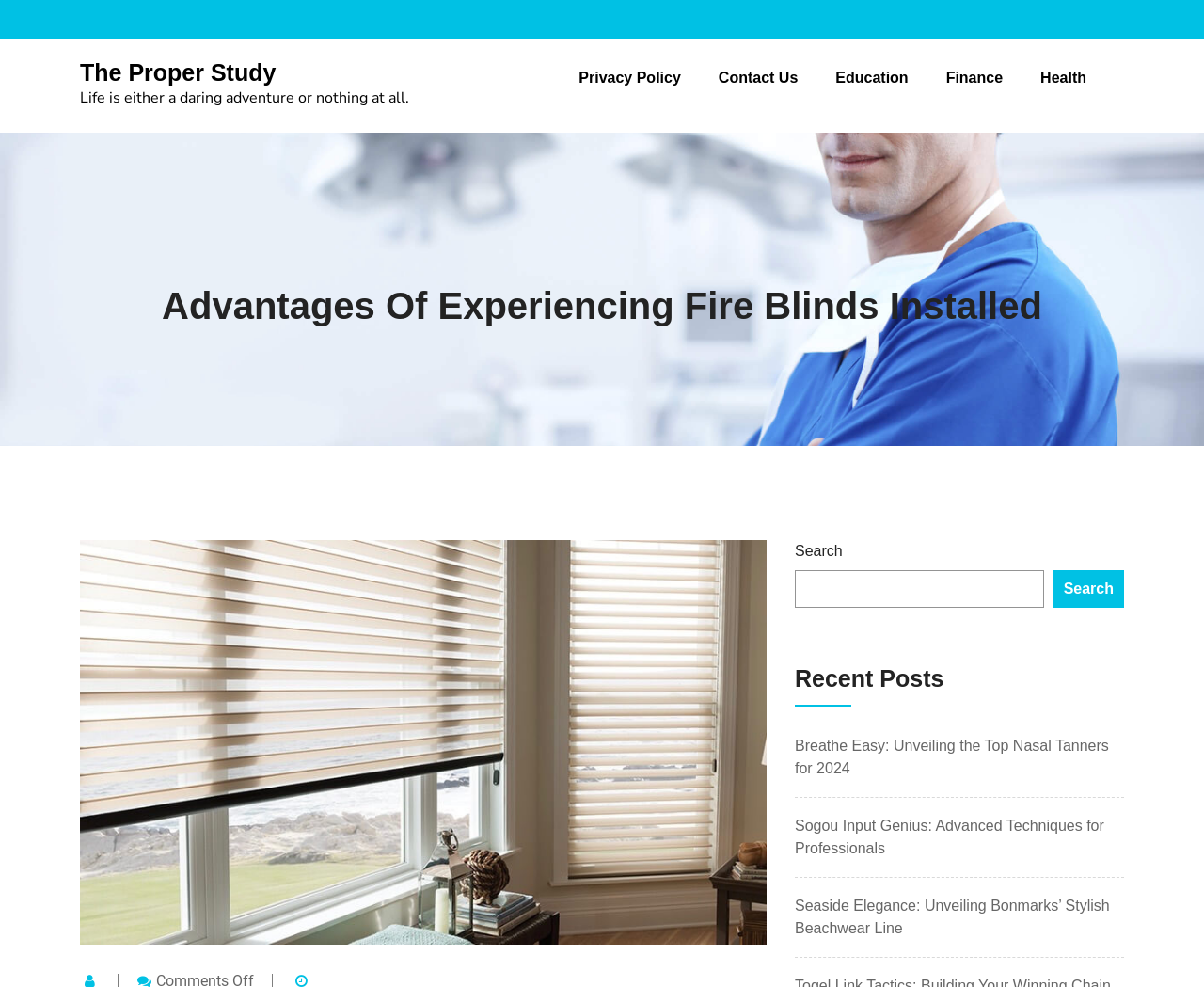Indicate the bounding box coordinates of the element that must be clicked to execute the instruction: "visit The Proper Study homepage". The coordinates should be given as four float numbers between 0 and 1, i.e., [left, top, right, bottom].

[0.066, 0.059, 0.34, 0.11]